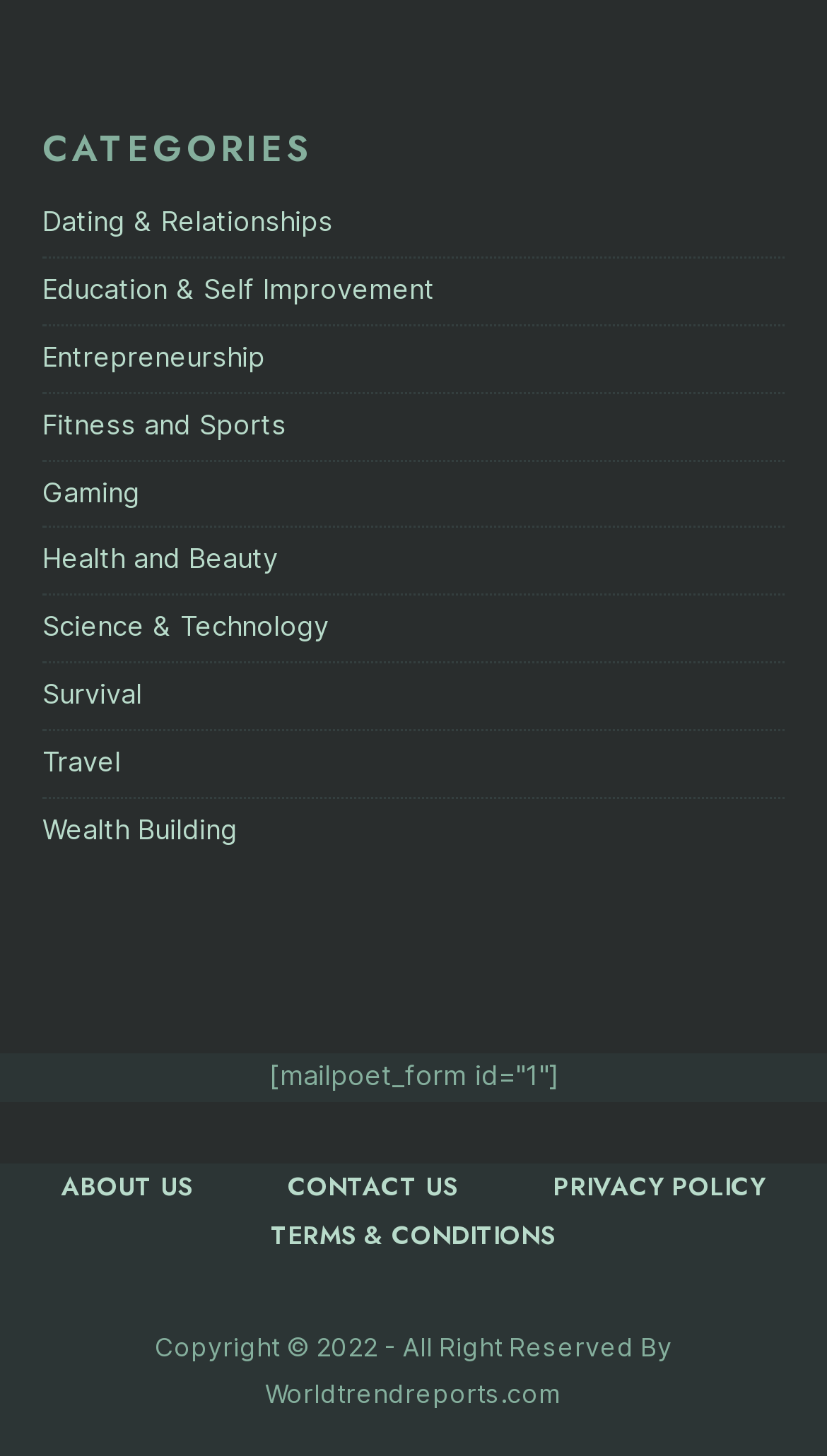What is the last link in the footer section?
Please give a well-detailed answer to the question.

I looked at the links in the footer section, which are 'ABOUT US', 'CONTACT US', 'PRIVACY POLICY', and 'TERMS & CONDITIONS'. The last link in this section is 'TERMS & CONDITIONS'.